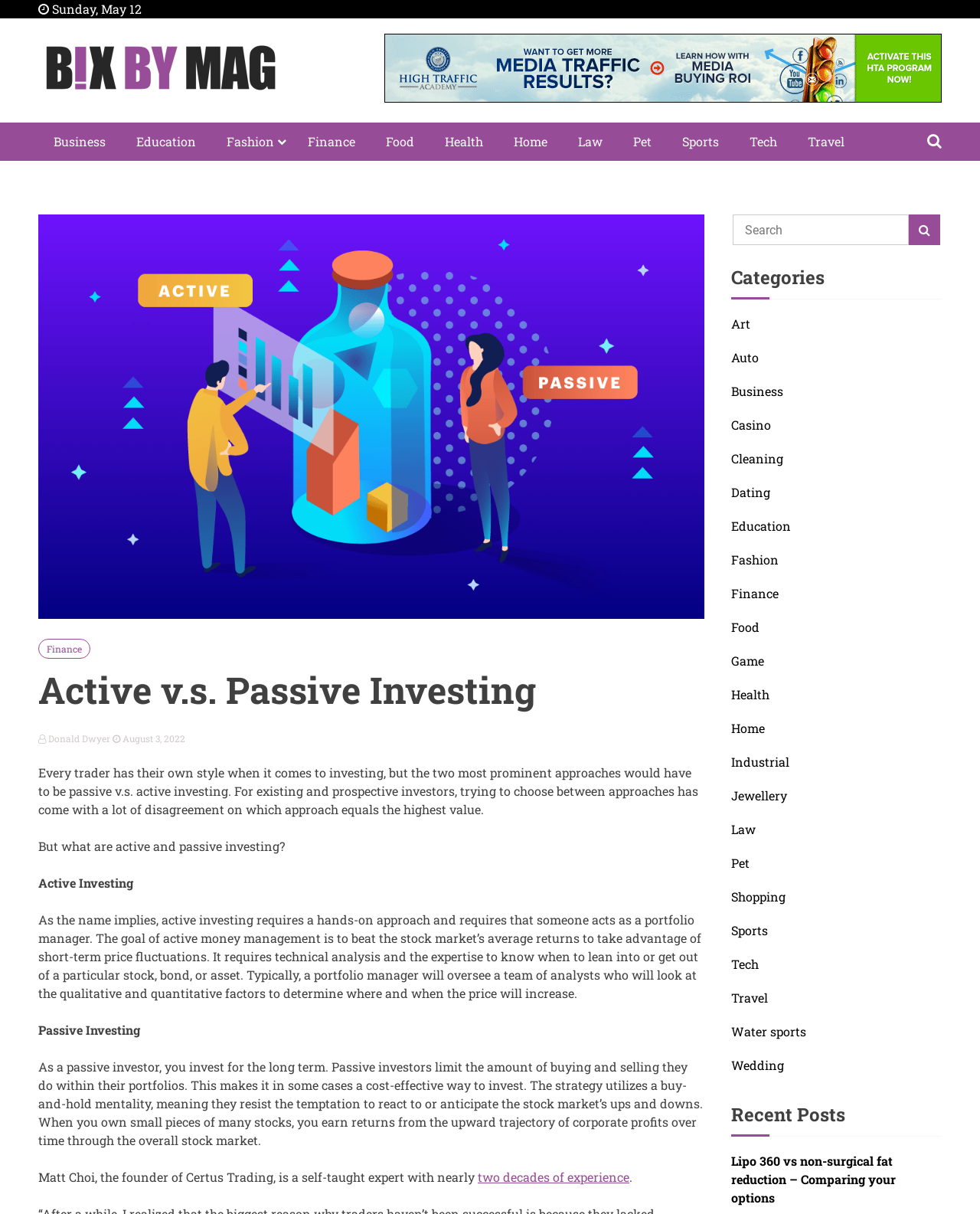Please determine the bounding box coordinates for the element that should be clicked to follow these instructions: "Search for a topic".

[0.748, 0.177, 0.928, 0.202]